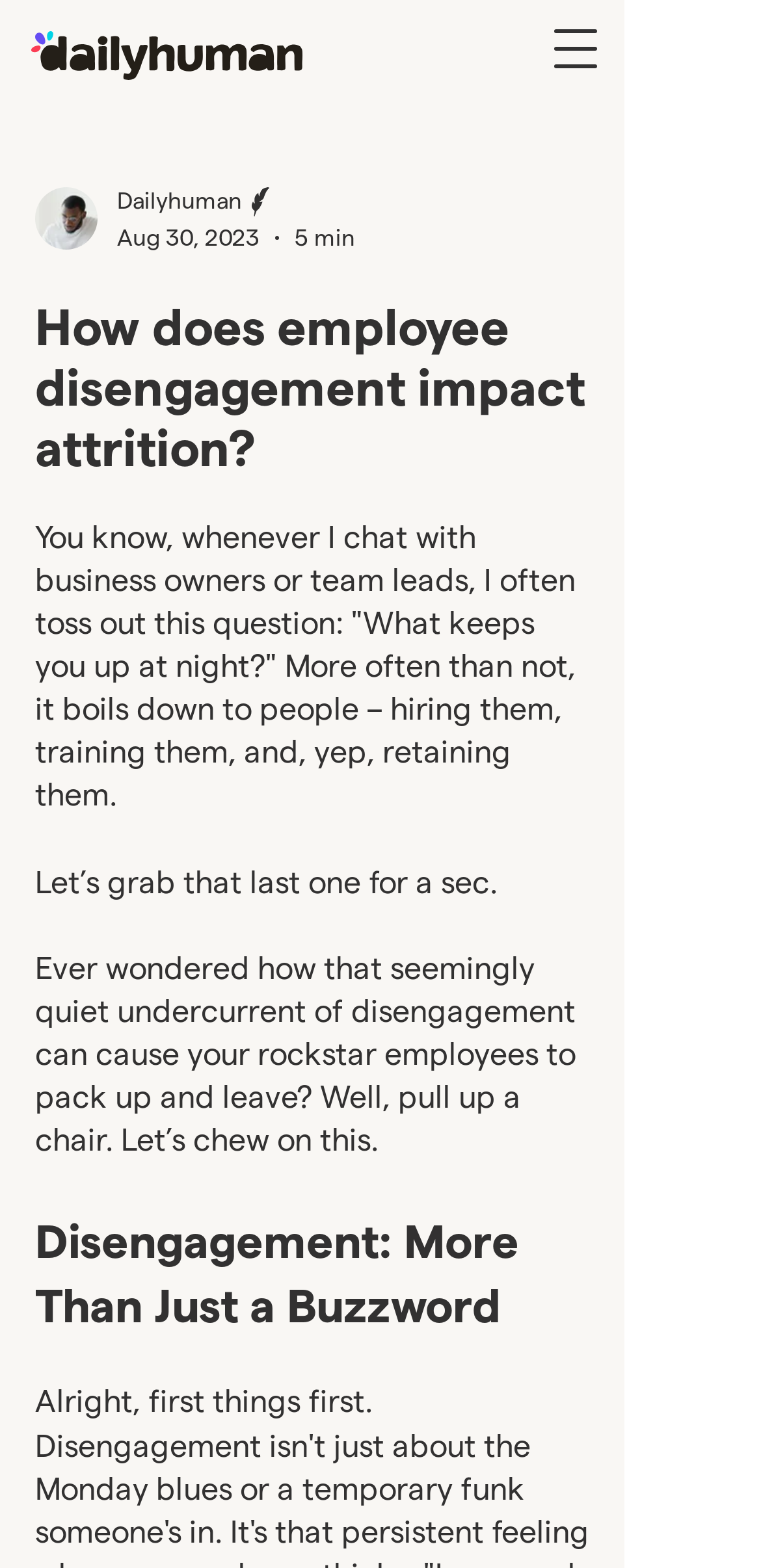What is the author's profession?
Examine the webpage screenshot and provide an in-depth answer to the question.

I inferred this from the generic element 'Writer' located below the author's picture, which suggests that the author is a writer.